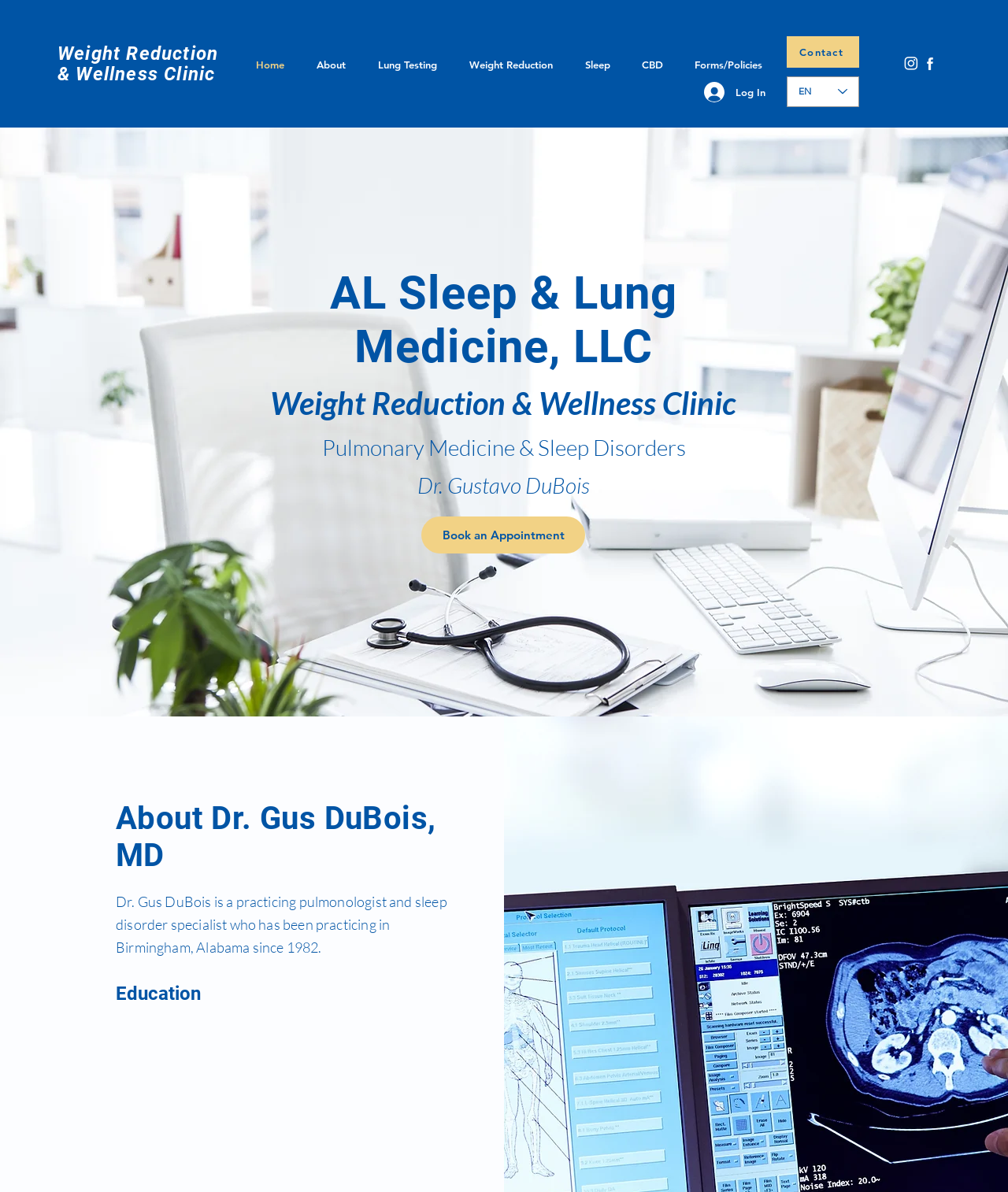Please specify the bounding box coordinates of the region to click in order to perform the following instruction: "Click on the 'Contact' link".

[0.78, 0.03, 0.852, 0.057]